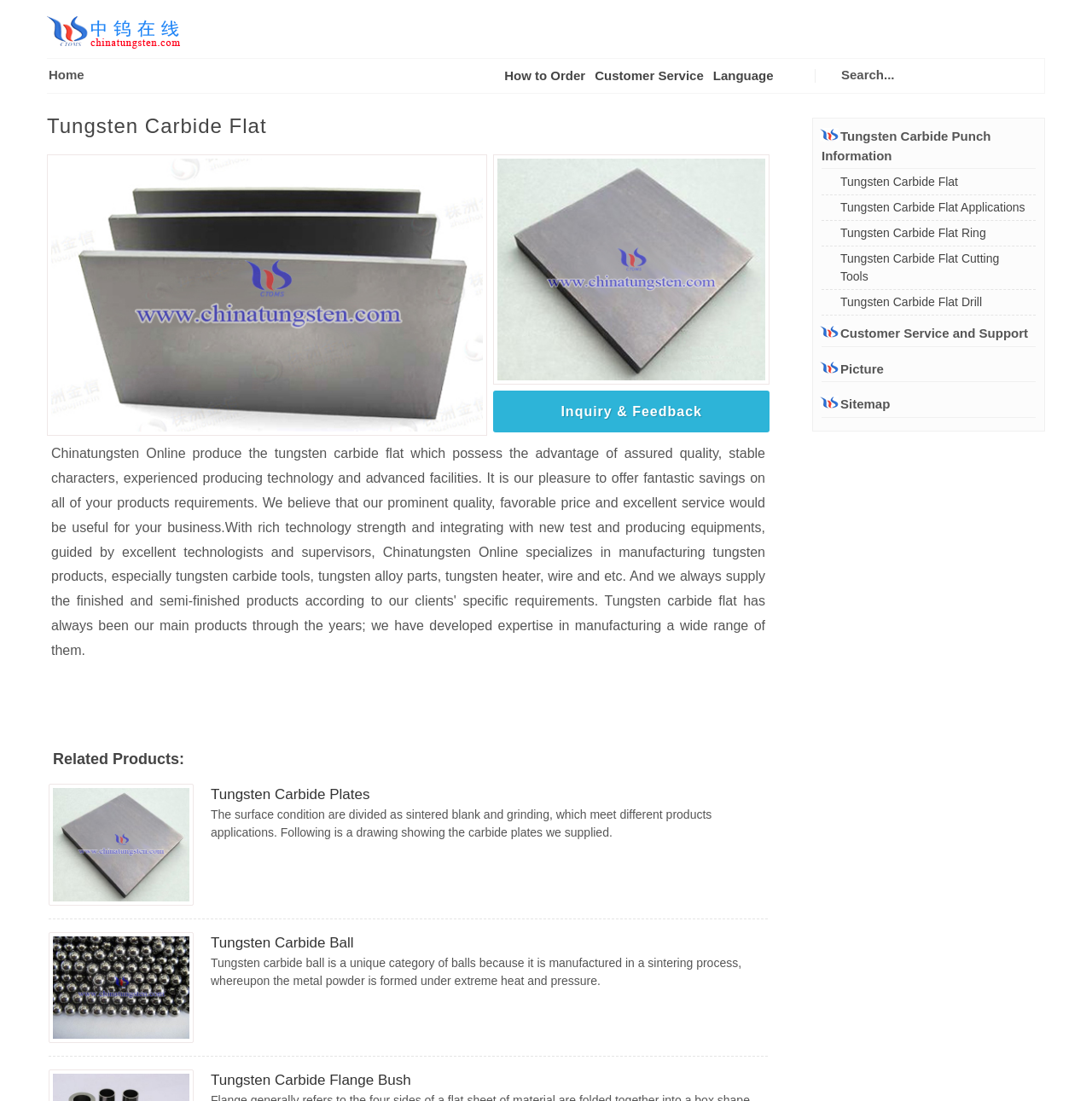Please extract the primary headline from the webpage.

Tungsten Carbide Flat